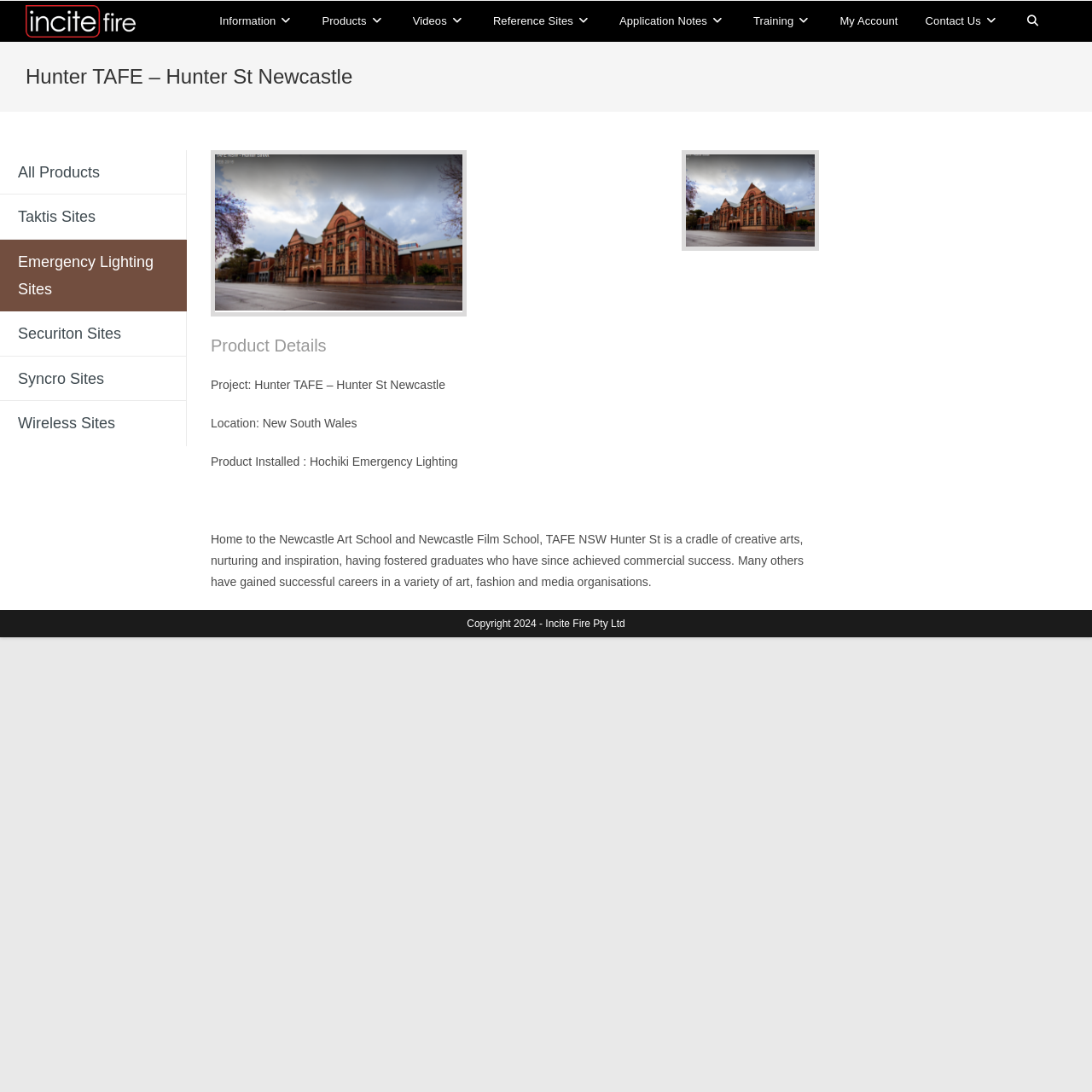Please examine the image and provide a detailed answer to the question: Who owns the copyright of the website?

I found the answer by looking at the footer section of the webpage, where it mentions 'Copyright 2024 - Incite Fire Pty Ltd'.